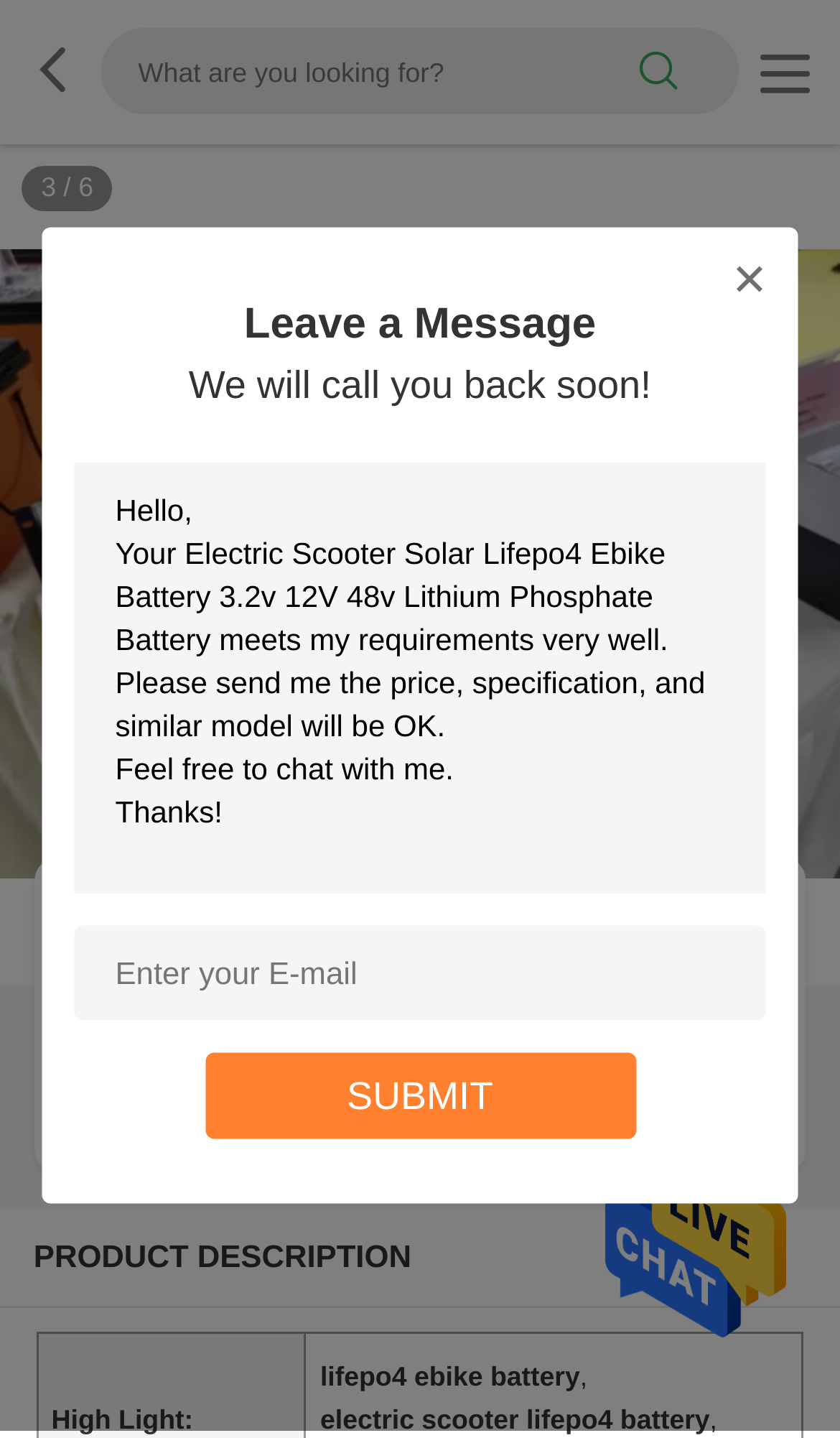Generate a detailed explanation of the webpage's features and information.

This webpage is about a product, specifically an Electric Scooter Solar Lifepo4 Ebike Battery. At the top, there is a navigation bar with a search box and a search button on the right side. On the left side of the navigation bar, there is a small icon and a link. 

Below the navigation bar, there is a heading that displays the product name. To the right of the heading, there are two lines of text showing the product's minimum order quantity (MOQ) and price range. 

Further down, there are two buttons, one to get the best price and another to contact the seller. Below these buttons, there is a section titled "PRODUCT DESCRIPTION" with a subheading "lifepo4 ebike battery". 

On the left side of the page, there is a form with two text boxes, one to leave a message and another to enter an email address. There is also a submit button below the form. Above the form, there are two lines of text, "Leave a Message" and "We will call you back soon!". 

At the bottom of the page, there is a small image, likely a video logo, in the top-left corner. There are also two small links, one at the top-right corner and another at the bottom-right corner.